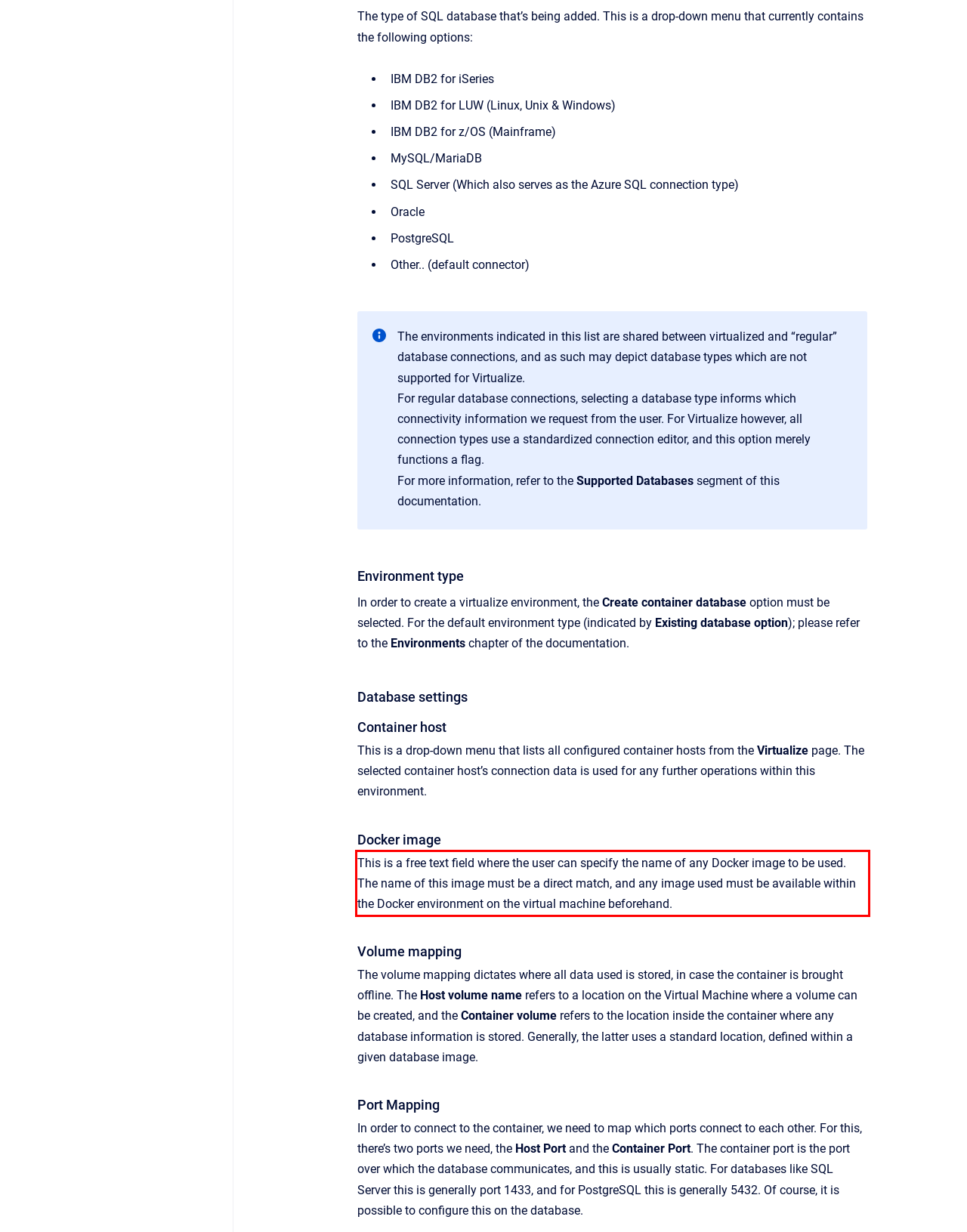Using the provided webpage screenshot, identify and read the text within the red rectangle bounding box.

This is a free text field where the user can specify the name of any Docker image to be used. The name of this image must be a direct match, and any image used must be available within the Docker environment on the virtual machine beforehand.